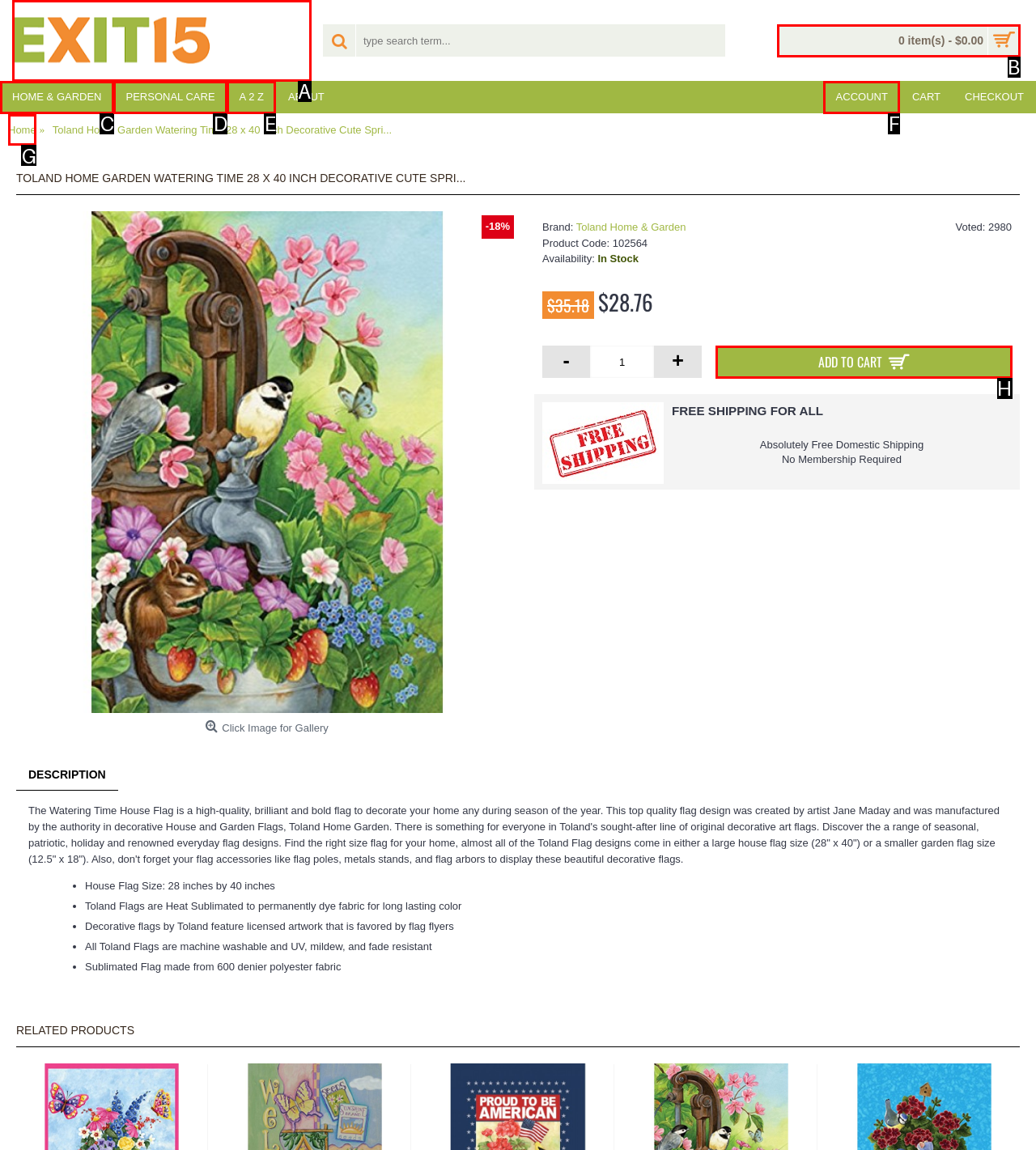Which UI element corresponds to this description: Personal Care
Reply with the letter of the correct option.

D